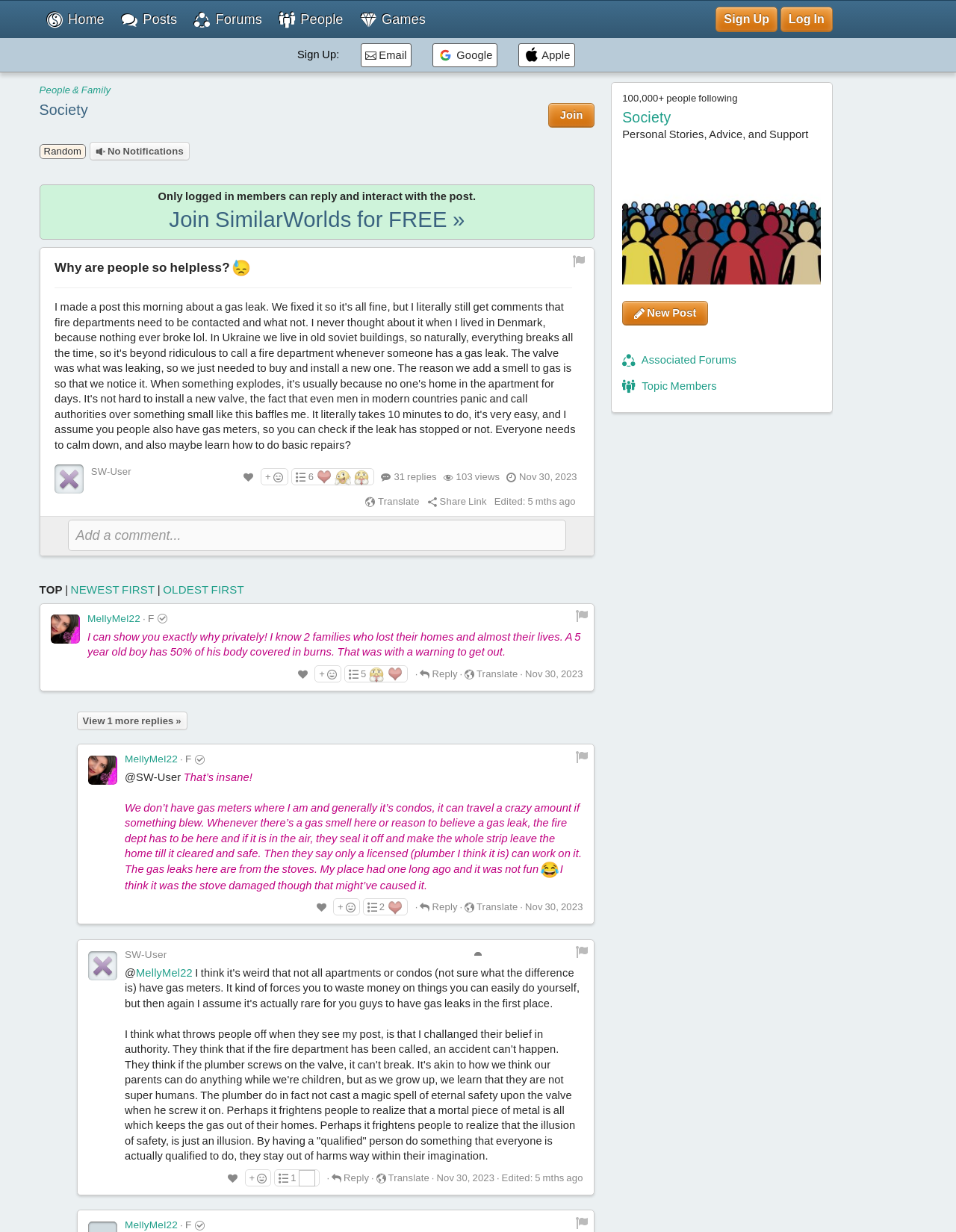Determine the bounding box coordinates for the area that should be clicked to carry out the following instruction: "Click on the 'Reply' link".

[0.439, 0.542, 0.479, 0.551]